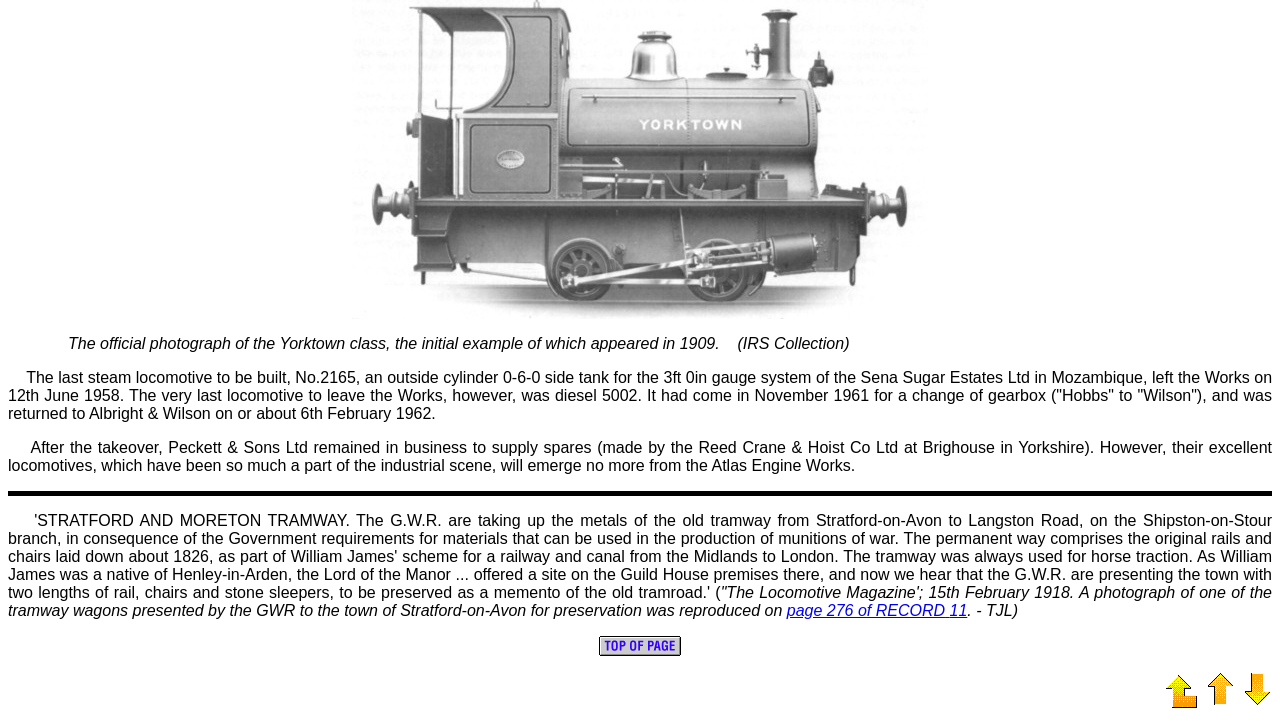Analyze the image and give a detailed response to the question:
What is the last steam locomotive built?

The answer can be found in the StaticText element with the text 'The last steam locomotive to be built, No.2165, an outside cylinder 0‑6‑0 side tank for the 3ft' which is located at the top of the webpage.